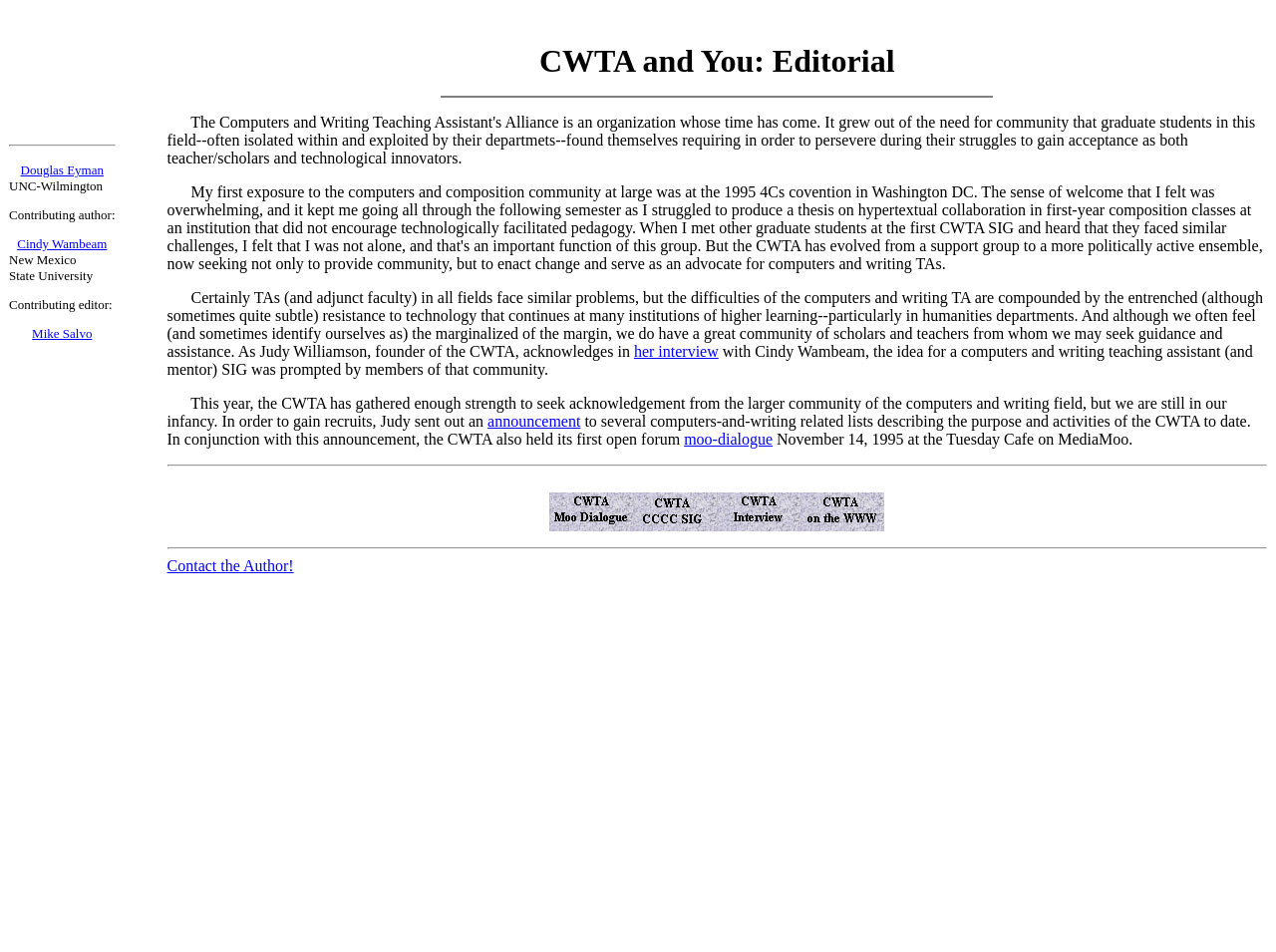Please find the bounding box coordinates of the element that must be clicked to perform the given instruction: "Read the interview with Judy Williamson". The coordinates should be four float numbers from 0 to 1, i.e., [left, top, right, bottom].

[0.497, 0.36, 0.563, 0.378]